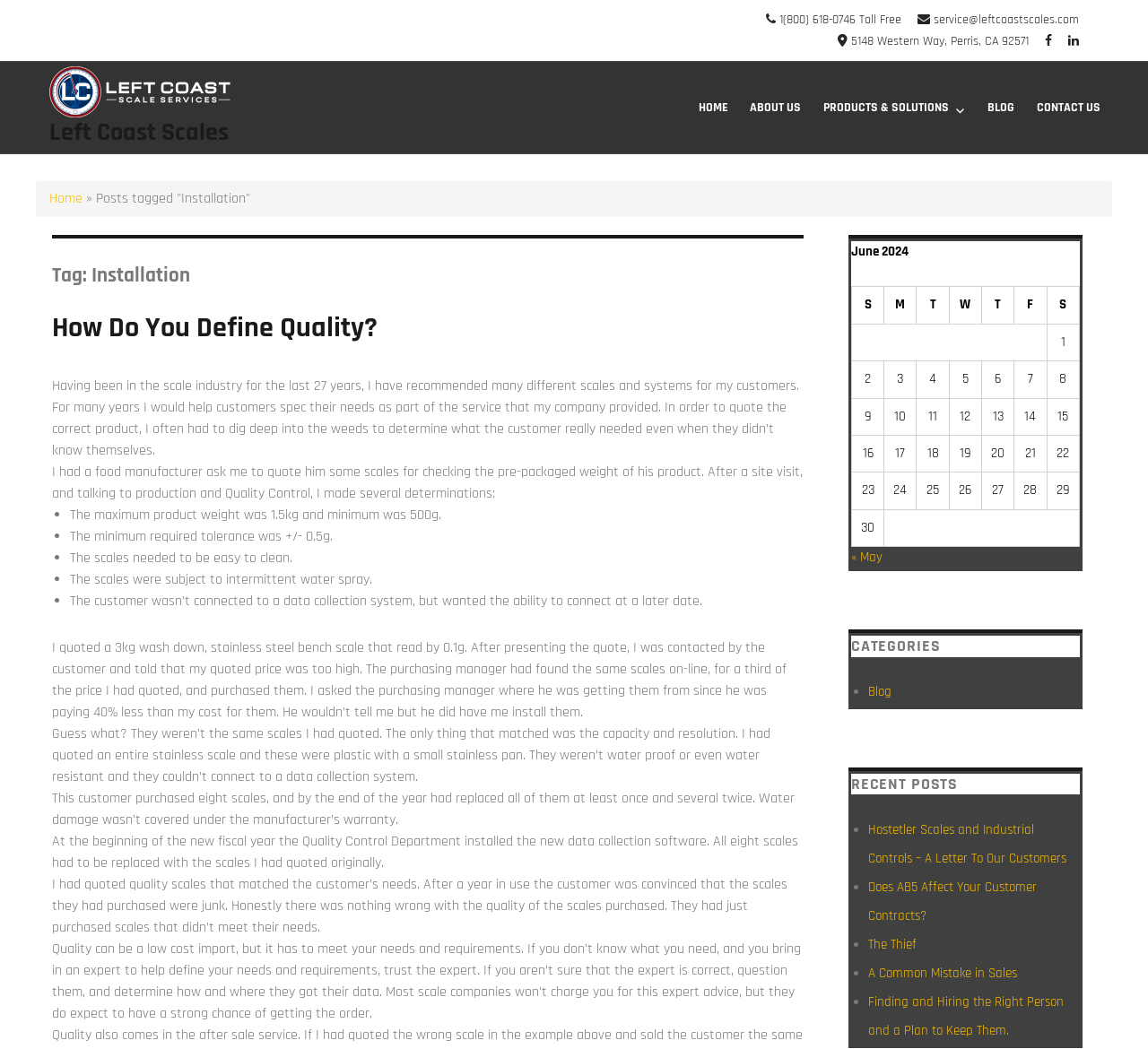What is the company's phone number?
Your answer should be a single word or phrase derived from the screenshot.

1(800) 618-0746